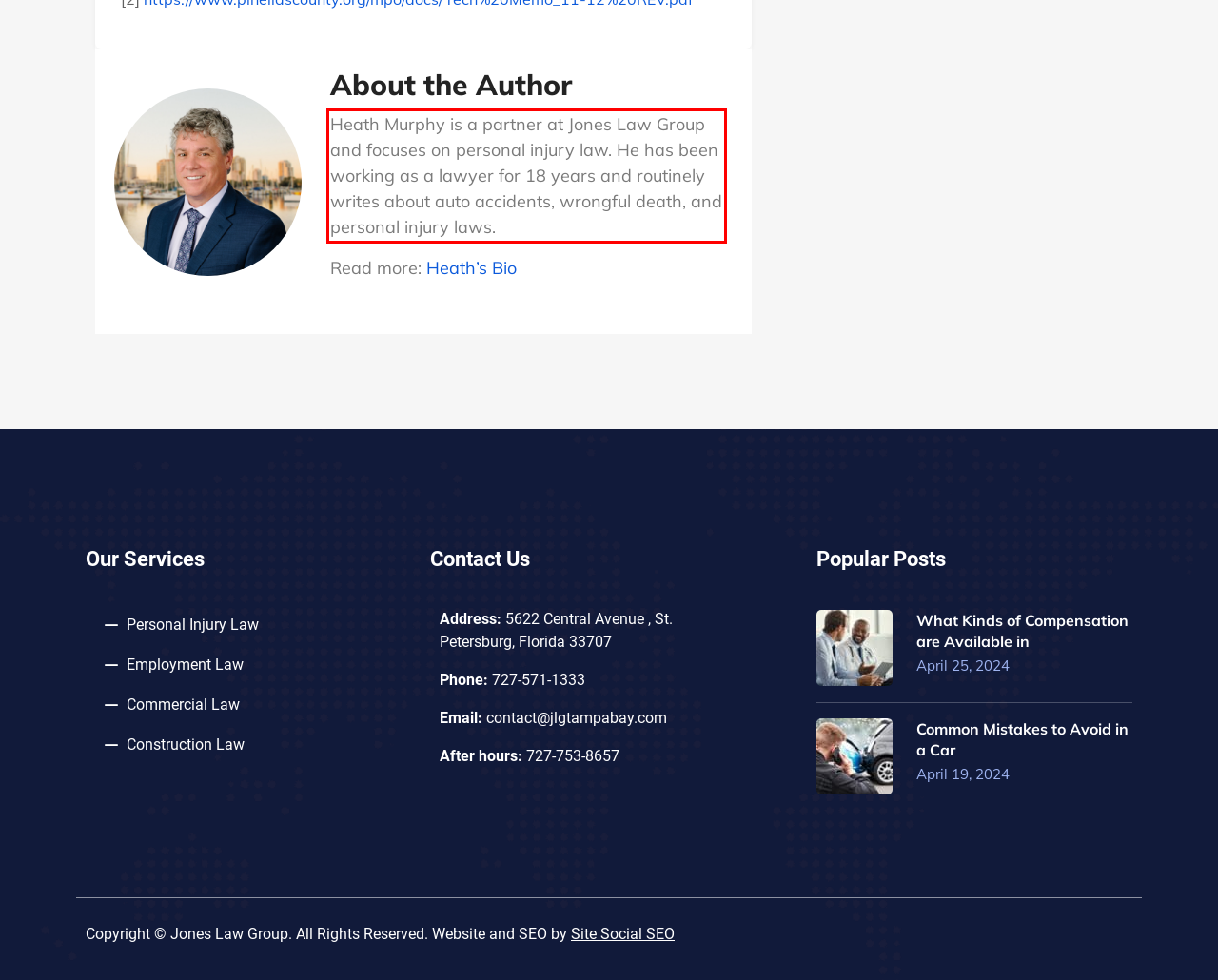Using the webpage screenshot, recognize and capture the text within the red bounding box.

Heath Murphy is a partner at Jones Law Group and focuses on personal injury law. He has been working as a lawyer for 18 years and routinely writes about auto accidents, wrongful death, and personal injury laws.